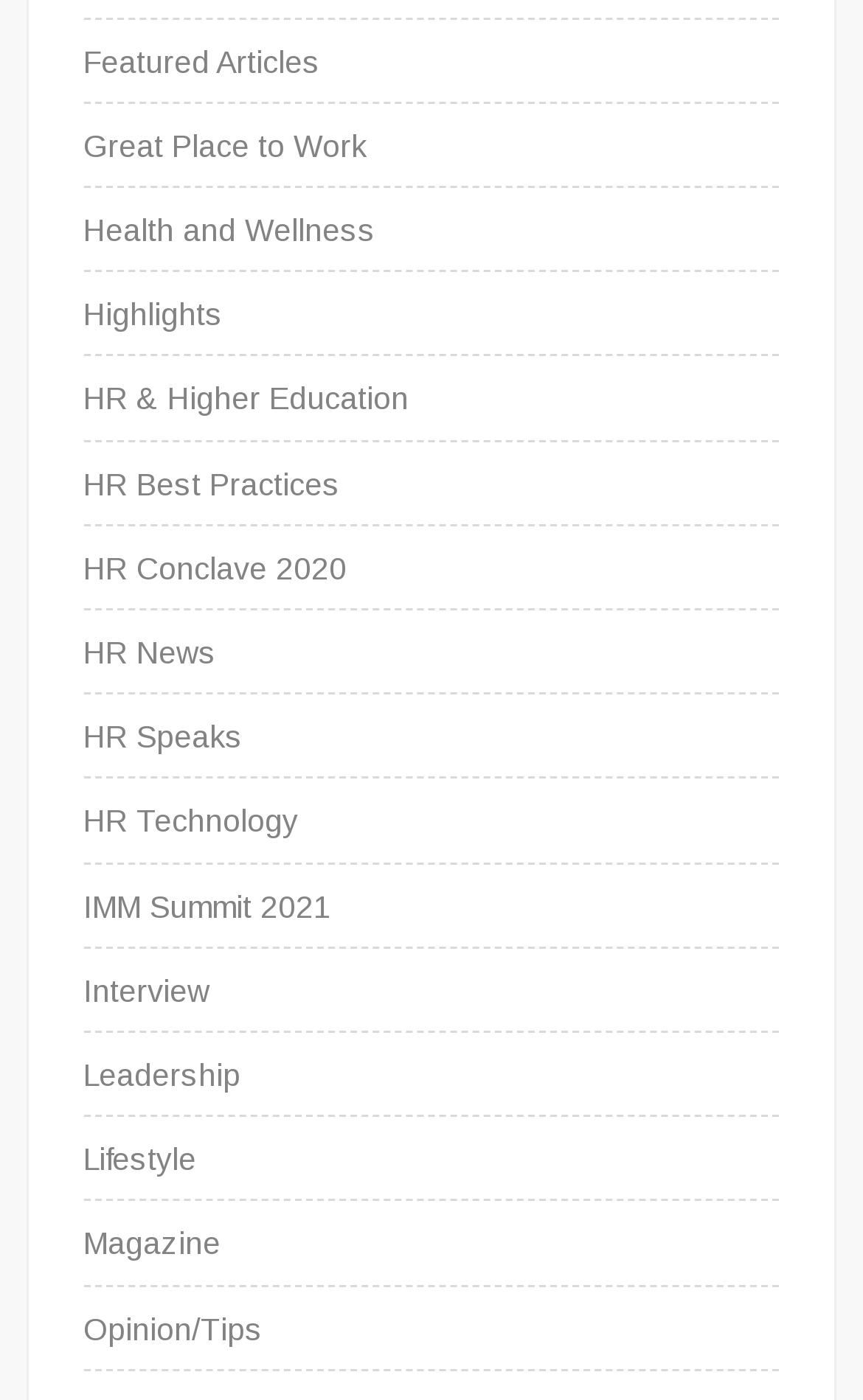Identify the bounding box coordinates for the region to click in order to carry out this instruction: "Explore health and wellness". Provide the coordinates using four float numbers between 0 and 1, formatted as [left, top, right, bottom].

[0.097, 0.144, 0.435, 0.185]